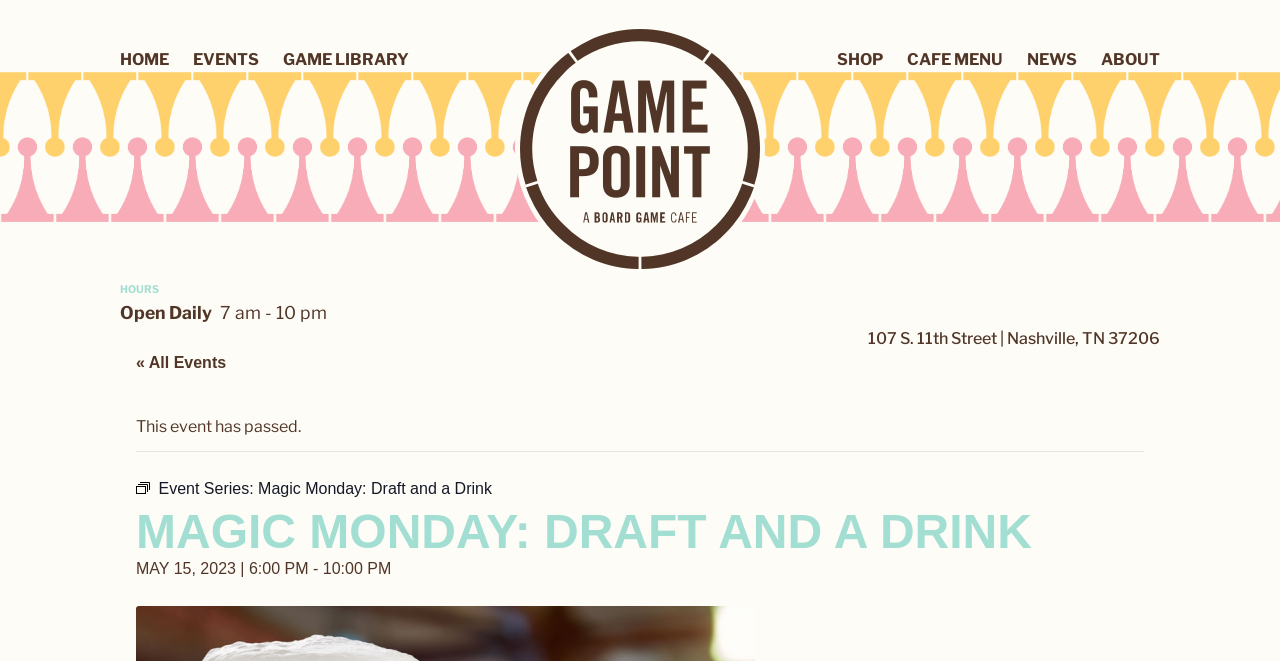Find the bounding box coordinates of the clickable element required to execute the following instruction: "go to all events page". Provide the coordinates as four float numbers between 0 and 1, i.e., [left, top, right, bottom].

[0.106, 0.535, 0.177, 0.561]